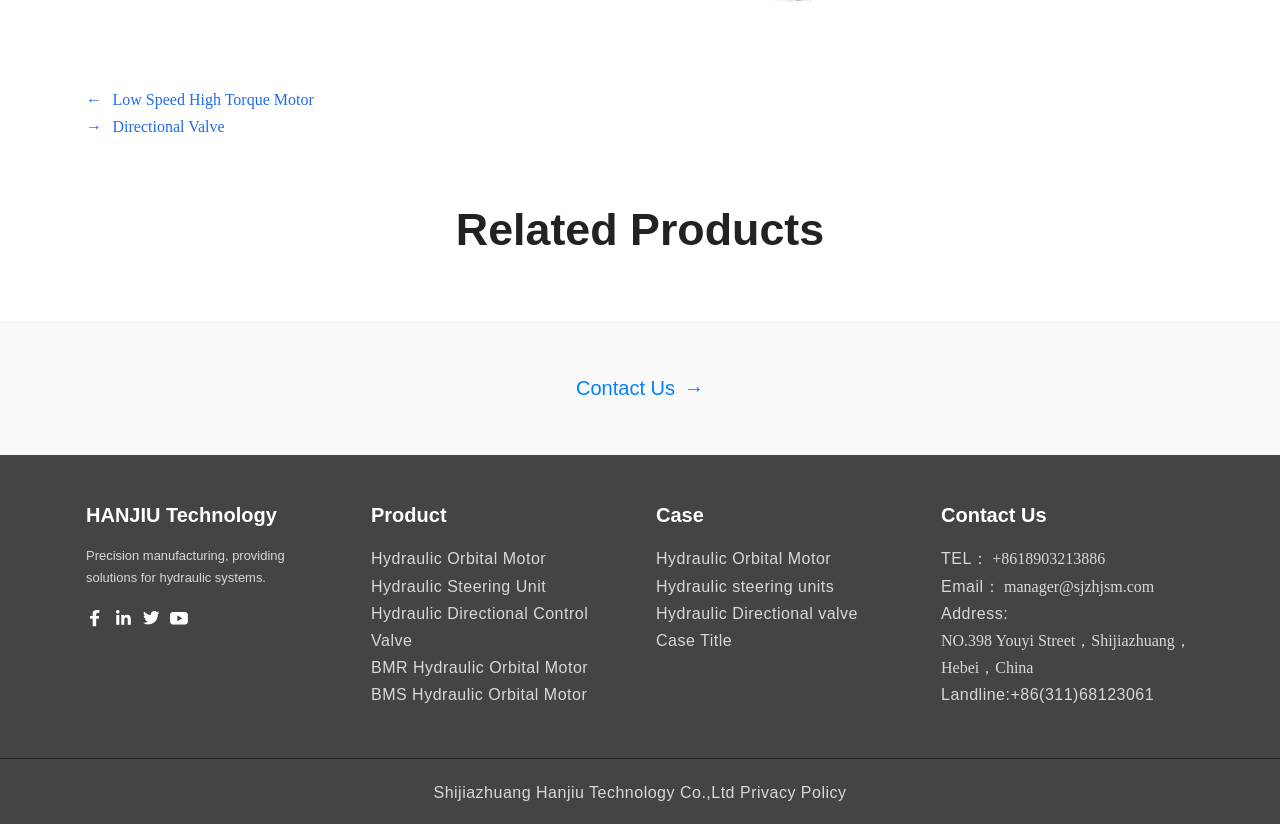Please specify the bounding box coordinates of the clickable region necessary for completing the following instruction: "View Contact Us page". The coordinates must consist of four float numbers between 0 and 1, i.e., [left, top, right, bottom].

[0.08, 0.451, 0.92, 0.492]